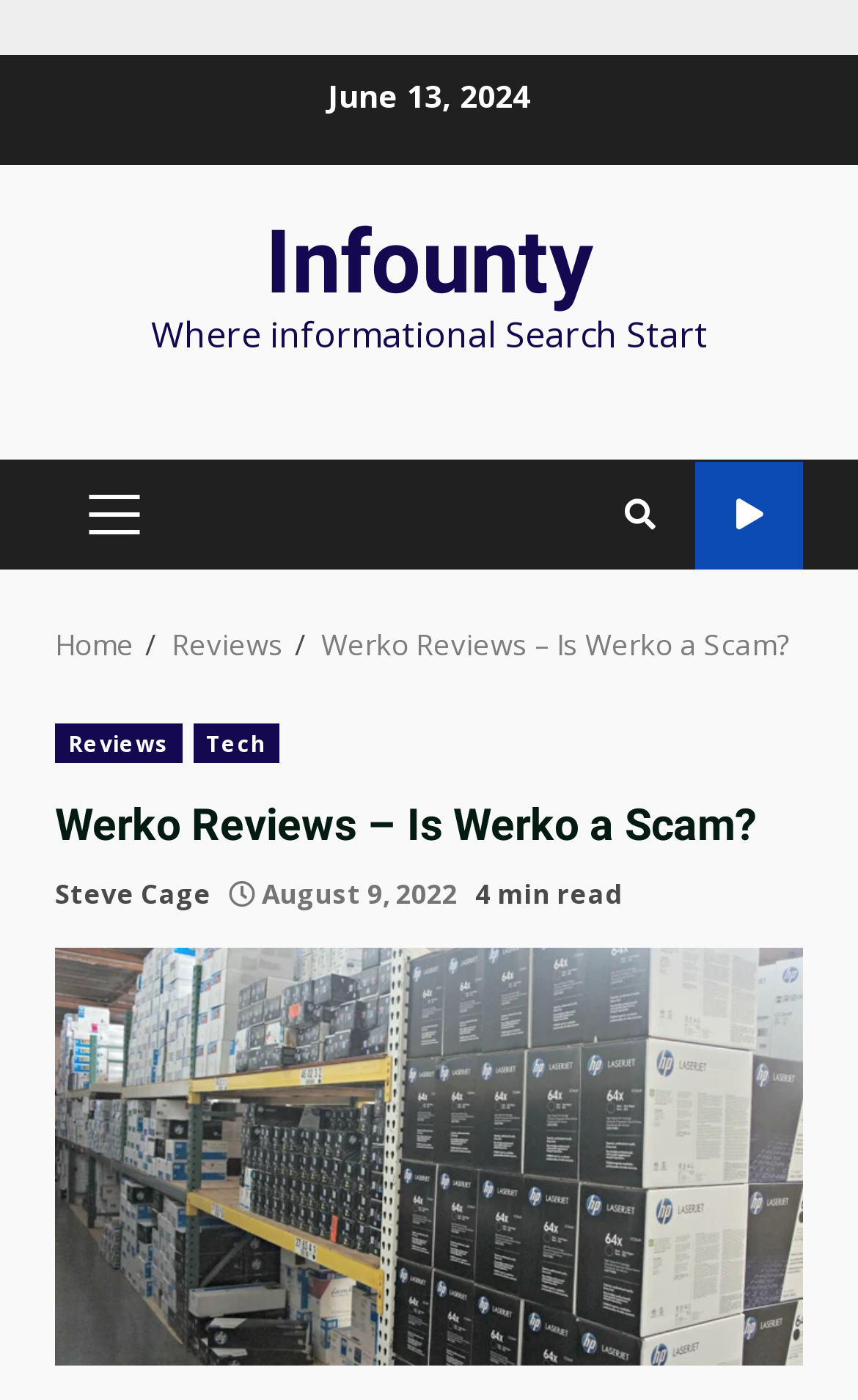Answer the question below using just one word or a short phrase: 
What is the name of the website where informational search starts?

Infounty